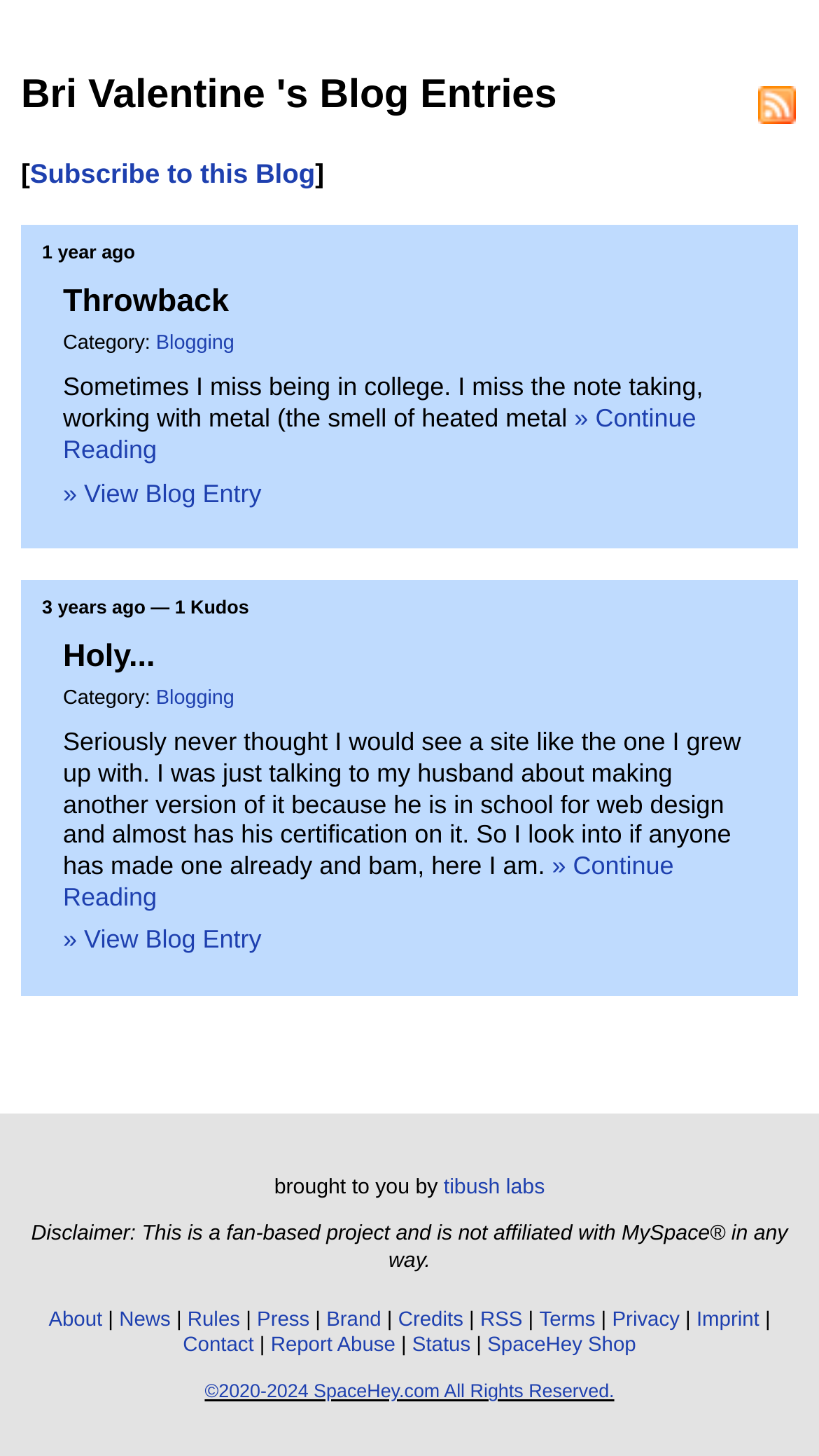Determine the bounding box coordinates of the clickable region to carry out the instruction: "Read more about Throwback".

[0.077, 0.195, 0.28, 0.22]